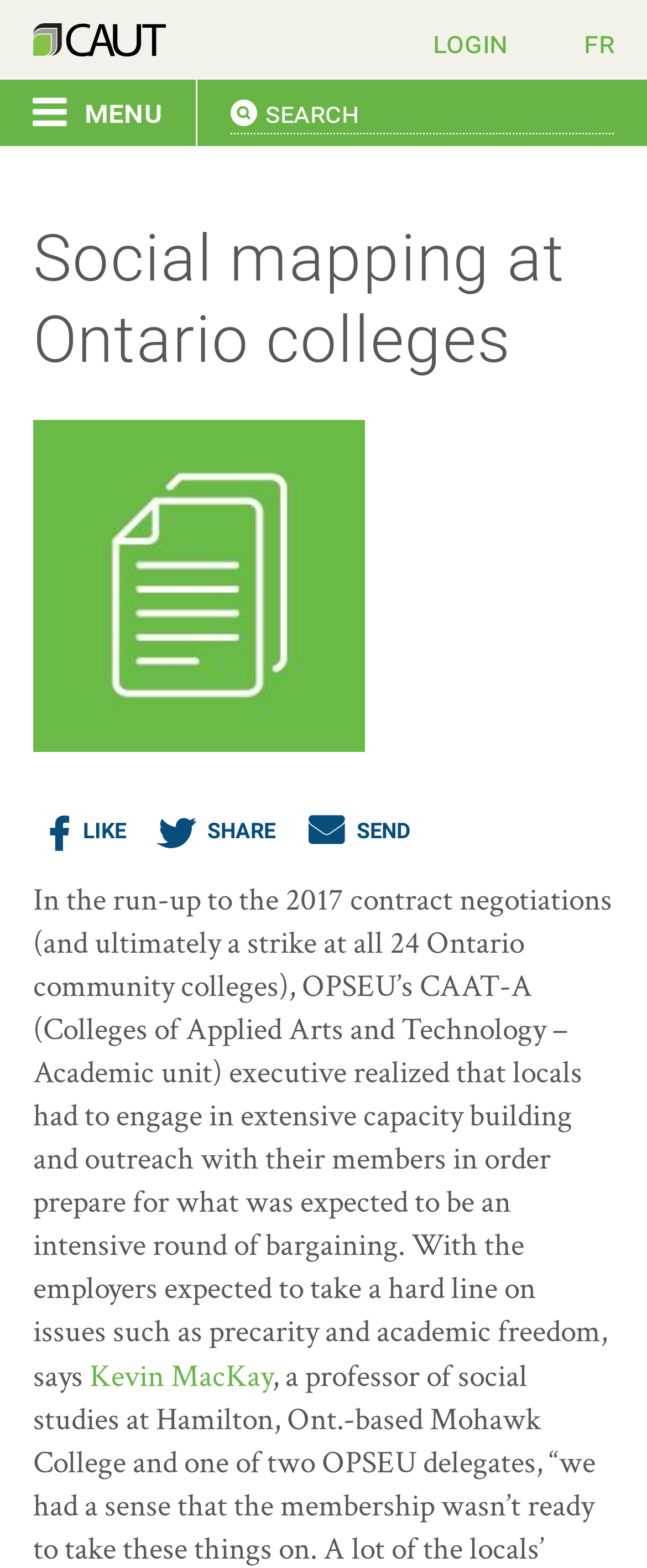Provide a comprehensive description of the webpage.

The webpage is about social mapping at Ontario colleges, specifically focusing on the Colleges of Applied Arts and Technology - Academic unit (CAAT-A). At the top left corner, there is a menu icon and a link to the bulletin. On the top right corner, there is a login link. Below the menu icon, there are several links to different sections, including Current, Archives, Advertising, Editorial Guidelines, and more.

On the left side of the page, there is a heading that says "Home" with a link to the home page. Below that, there is a search box where users can input text. On the right side of the page, there is a complementary section with no text.

The main content of the page is about social mapping at Ontario colleges. There is an image titled "Creating an Equity Cascade" and three social media links to like, share, and send the content. Below the image, there is a paragraph of text that describes the context of the 2017 contract negotiations between OPSEU's CAAT-A executive and the employers. The text explains that the locals had to engage in capacity building and outreach with their members to prepare for the bargaining process. The text also mentions Kevin MacKay, who is likely a key figure in the negotiations.

Overall, the webpage appears to be a resource for academics and educators, providing information on social mapping, contract negotiations, and academic freedom.